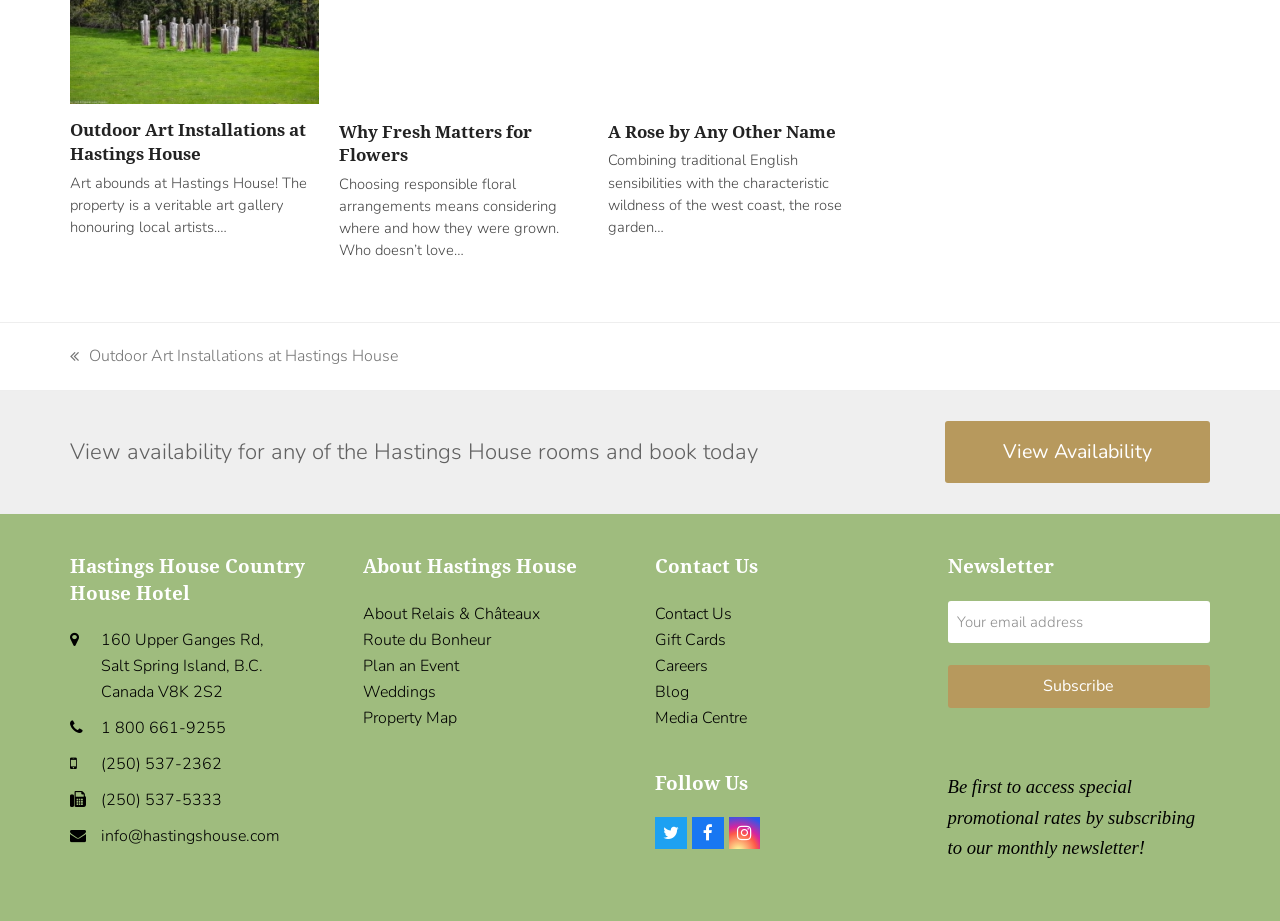Kindly determine the bounding box coordinates for the clickable area to achieve the given instruction: "Type your email".

None